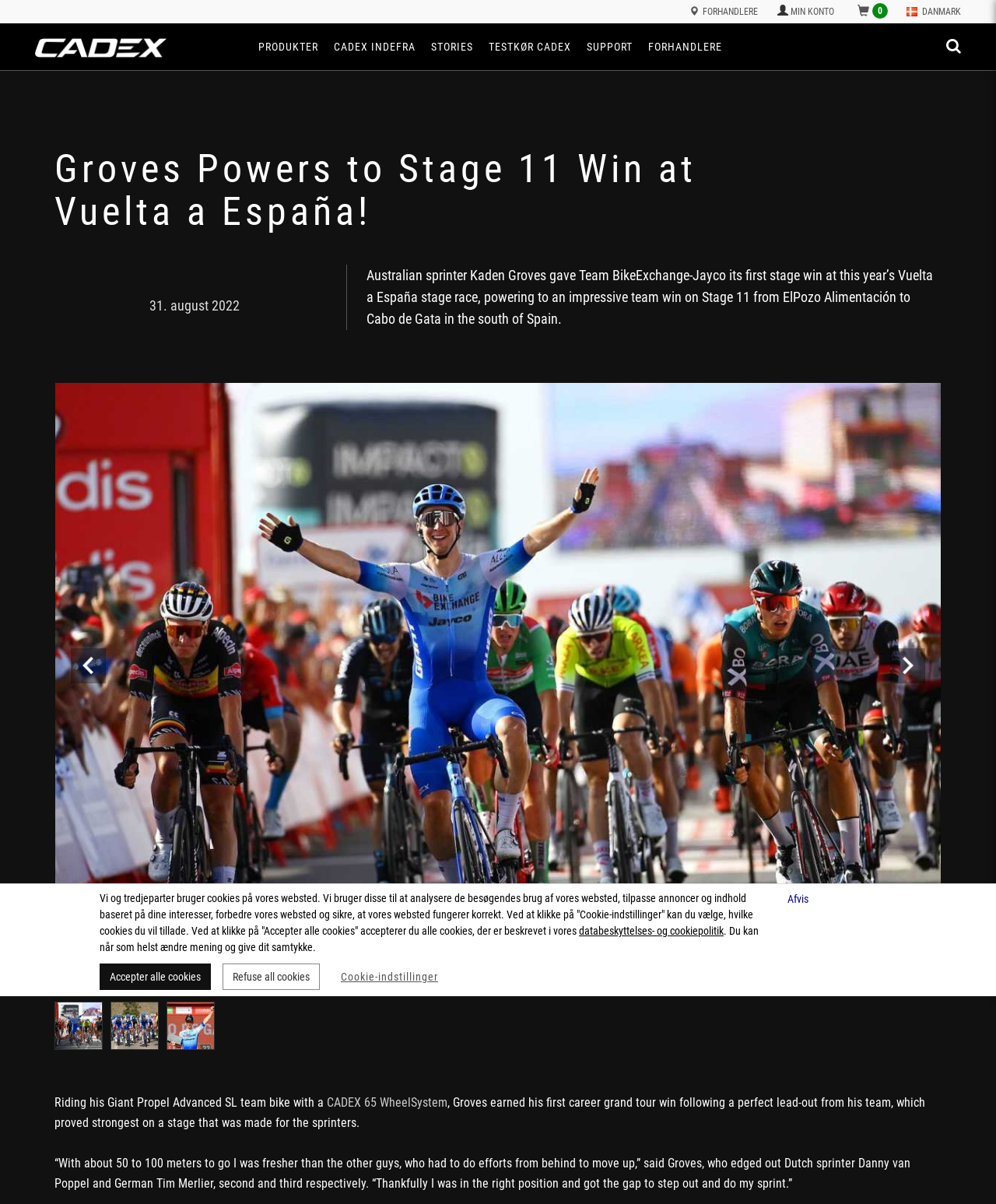Provide your answer to the question using just one word or phrase: What is the location of the stage?

El Pozo Alimentación to Cabo de Gata